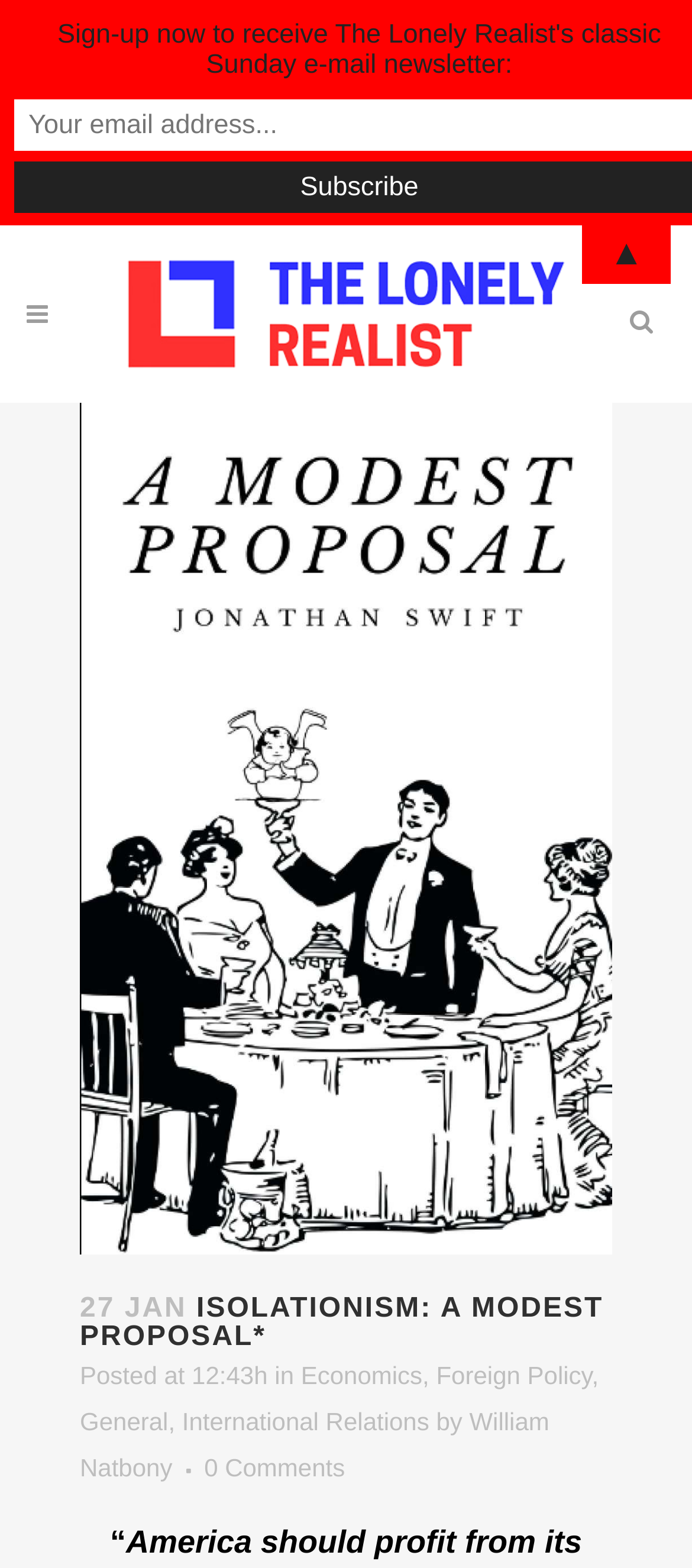What is the time the post was published?
Please respond to the question with as much detail as possible.

I found the time by looking at the text 'Posted at 12:43h'.